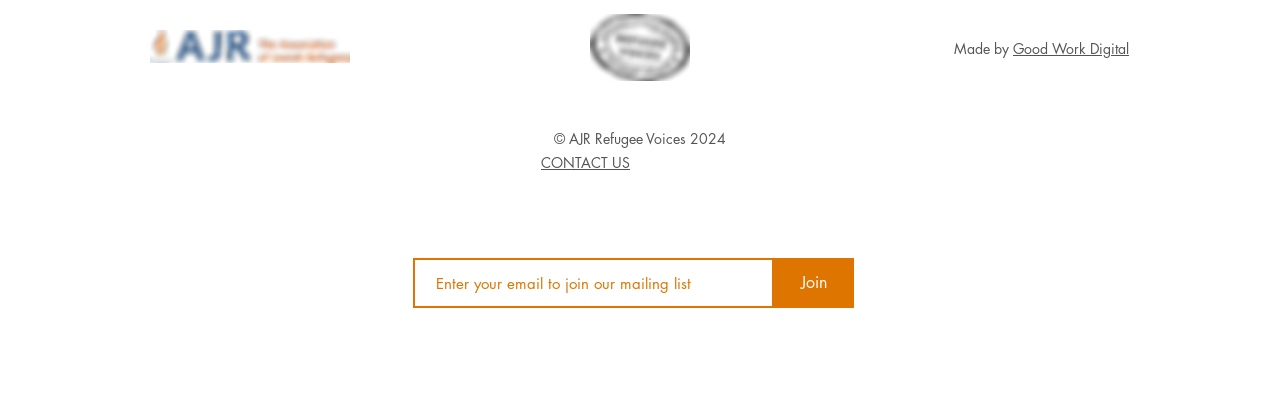Highlight the bounding box of the UI element that corresponds to this description: "Join".

[0.605, 0.649, 0.667, 0.774]